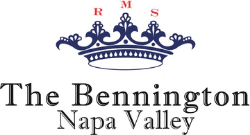Give an elaborate caption for the image.

The image features the elegant logo of "The Bennington Napa Valley," prominently displaying a regal crown design above the text. The logo's sophisticated typography highlights the name in bold, artistic lettering, conveying a sense of luxury and refinement associated with the Napa Valley wine region. The incorporation of the abbreviation "RMS" in red adds a distinctive touch to the overall design, further enhancing its appeal as a brand representing fine goods and experiences. This logo effectively embodies the essence of upscale offerings, likely appealing to customers looking for artisanal products and unique gifts in a beautiful, picturesque setting.